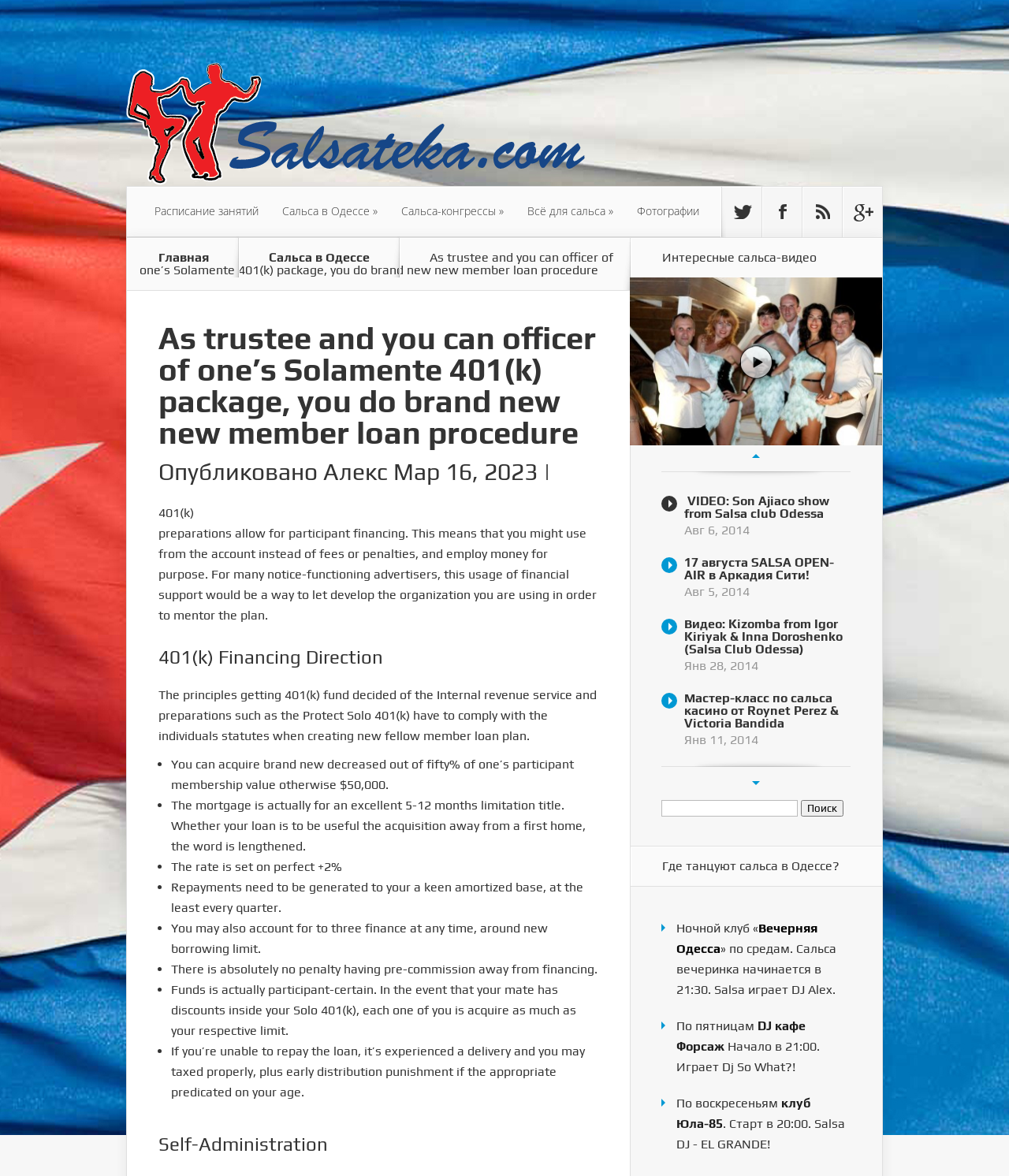Pinpoint the bounding box coordinates of the clickable element needed to complete the instruction: "Click on 'Расписание занятий'". The coordinates should be provided as four float numbers between 0 and 1: [left, top, right, bottom].

[0.141, 0.159, 0.268, 0.201]